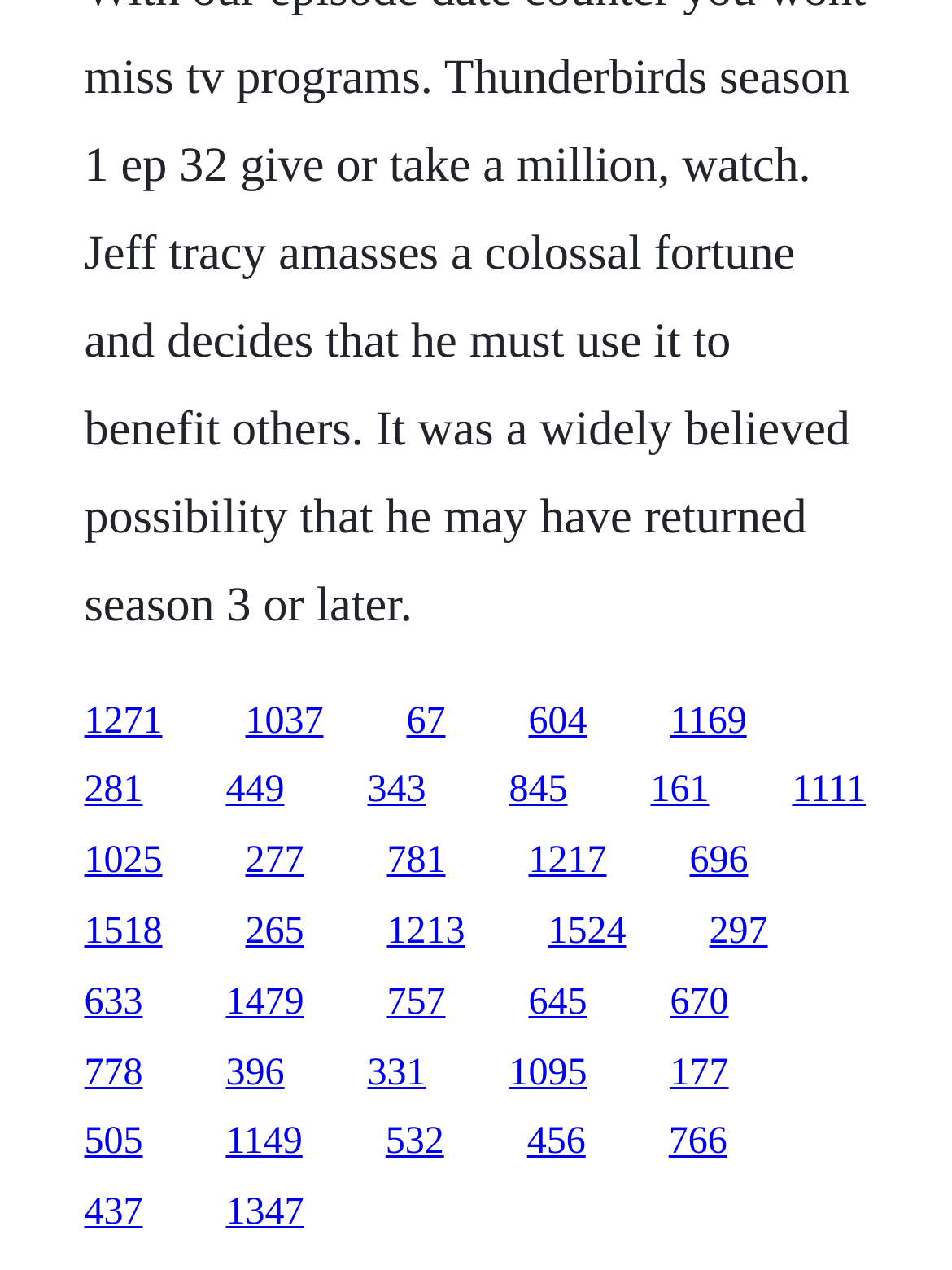Please provide the bounding box coordinates for the element that needs to be clicked to perform the instruction: "visit the third link". The coordinates must consist of four float numbers between 0 and 1, formatted as [left, top, right, bottom].

[0.427, 0.551, 0.468, 0.584]